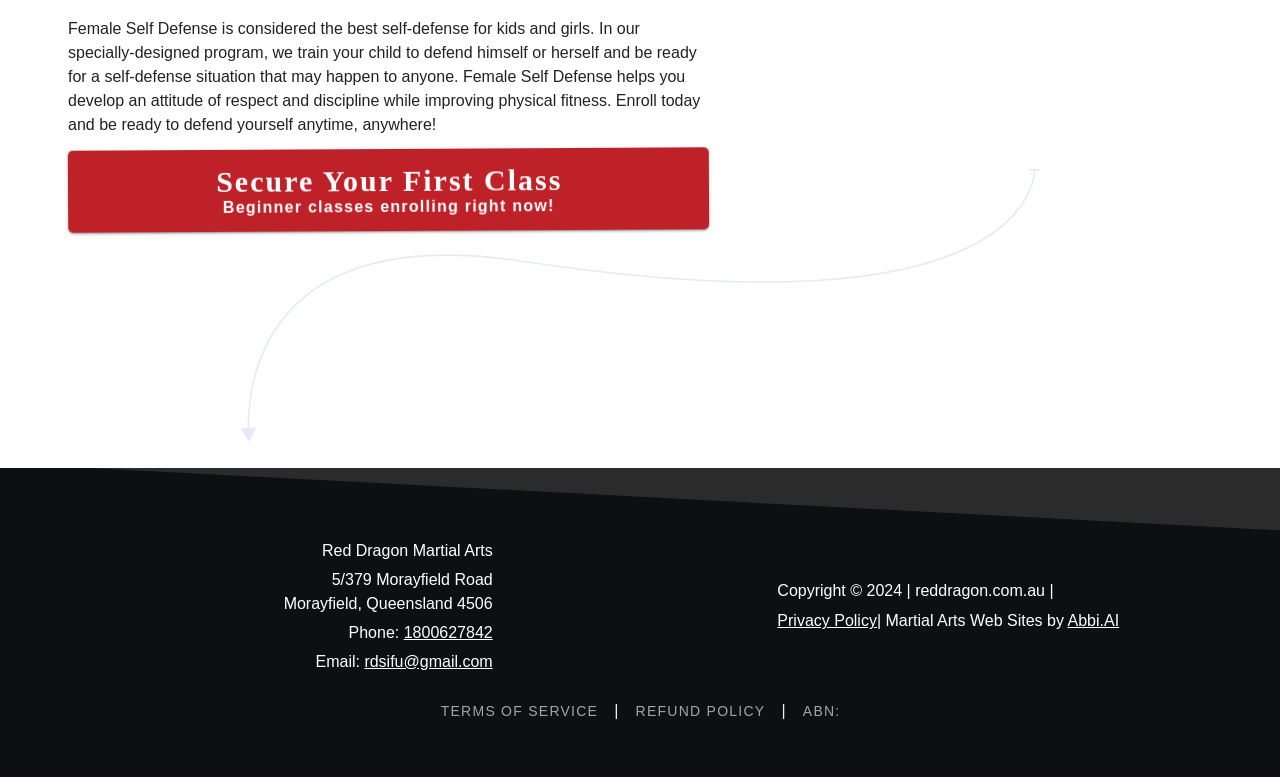Provide the bounding box coordinates of the section that needs to be clicked to accomplish the following instruction: "Visit the website's homepage."

[0.252, 0.697, 0.385, 0.719]